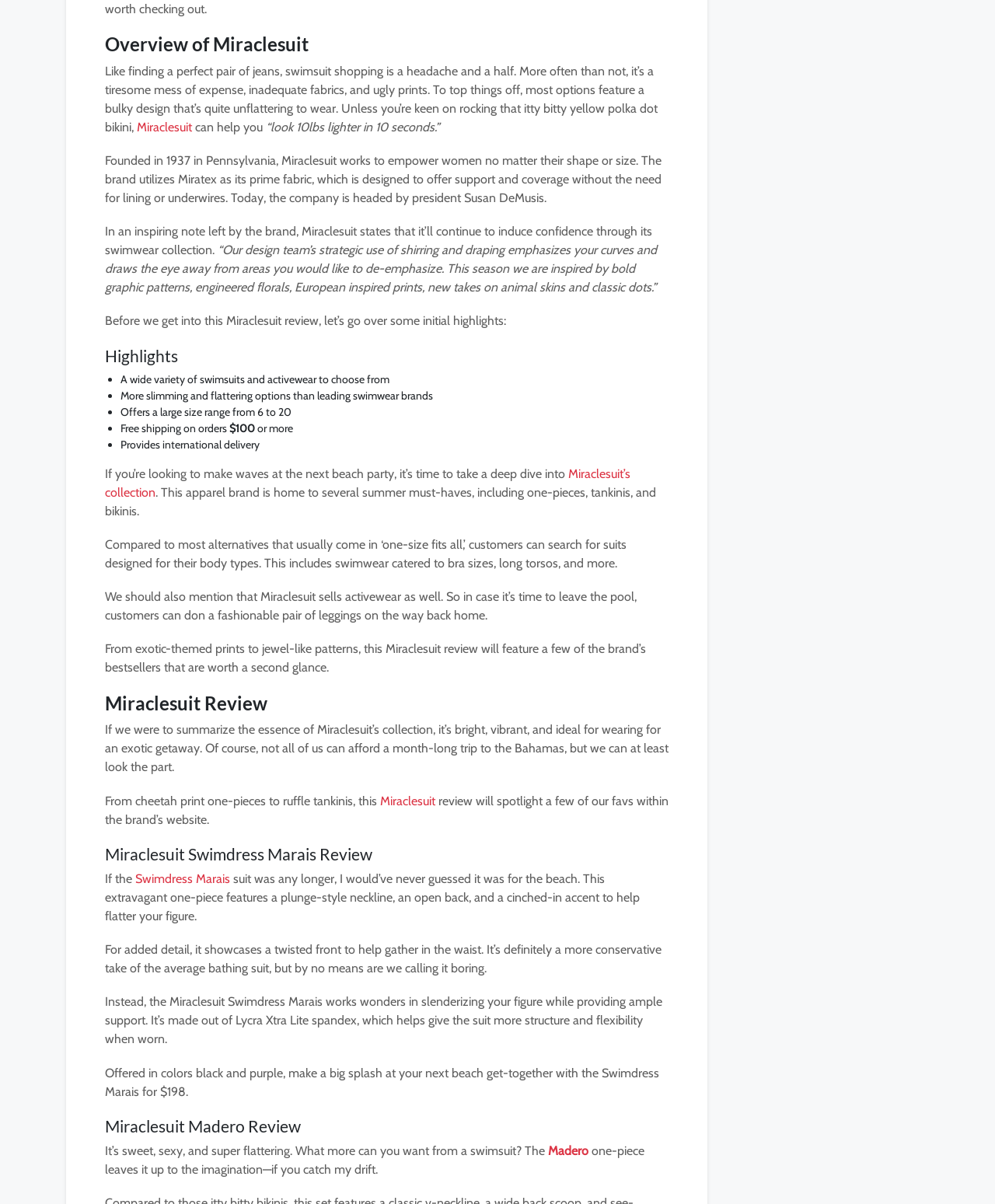Respond to the following question using a concise word or phrase: 
What is the size range of the swimwear?

6 to 20